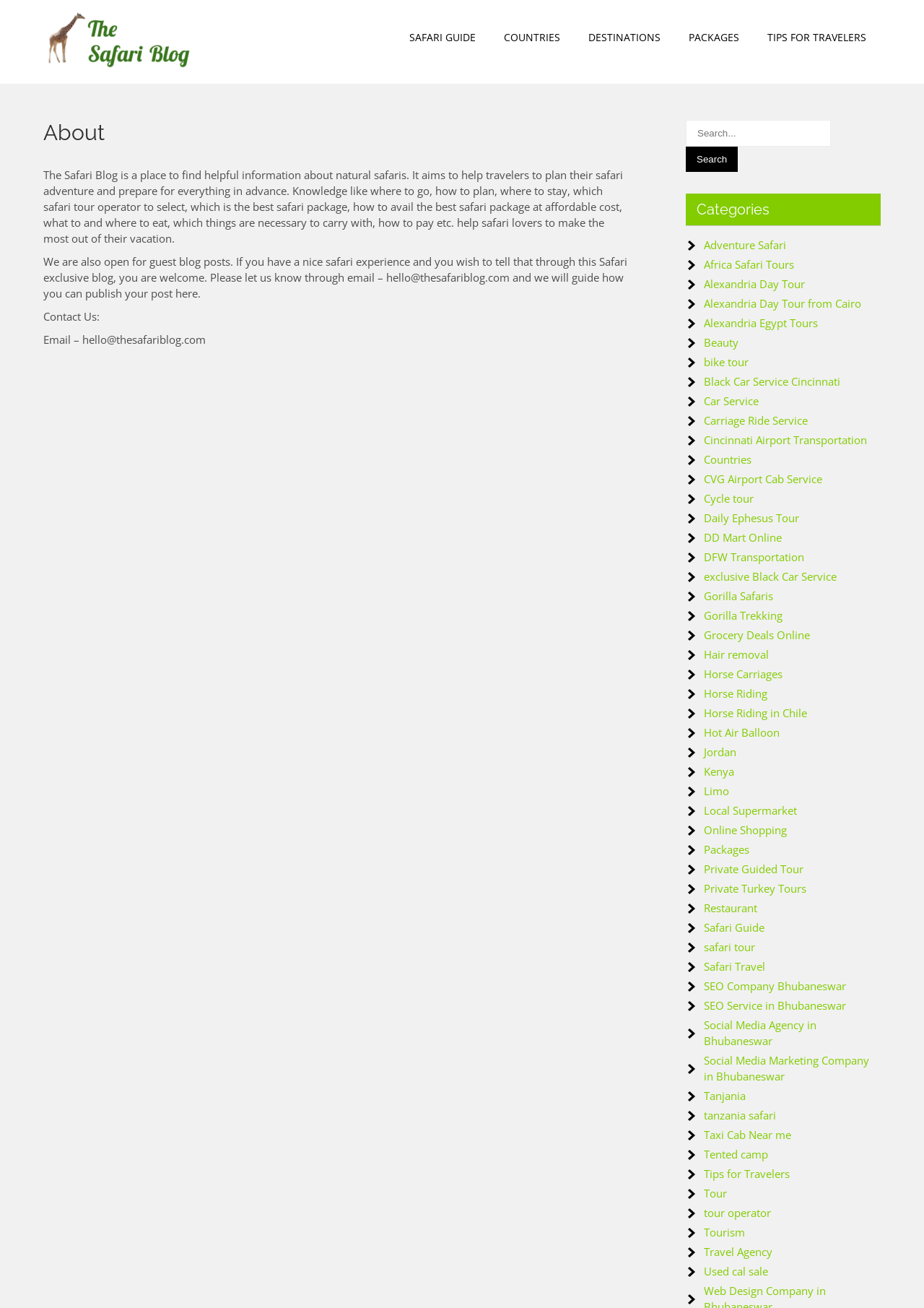Identify the bounding box coordinates for the region of the element that should be clicked to carry out the instruction: "Search for something". The bounding box coordinates should be four float numbers between 0 and 1, i.e., [left, top, right, bottom].

[0.742, 0.092, 0.899, 0.112]